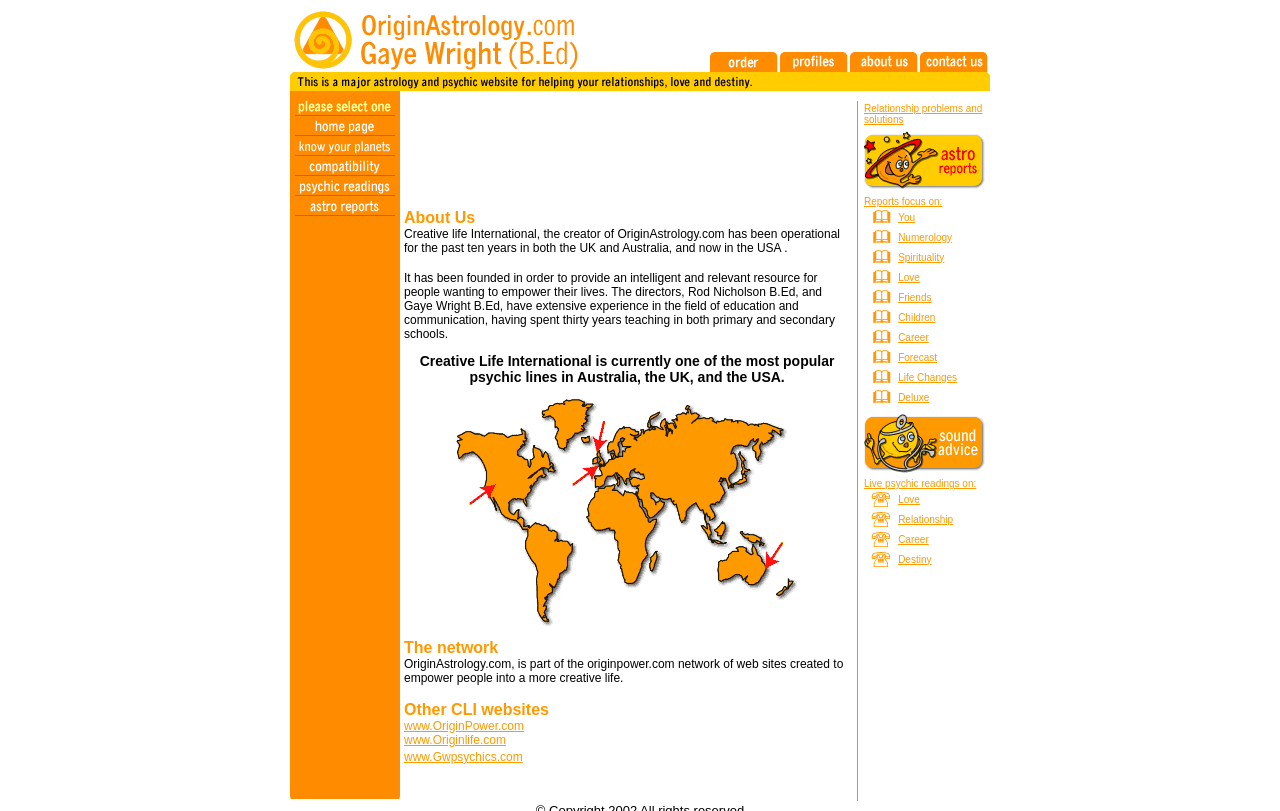How many links are there in the top navigation bar?
Please provide a single word or phrase answer based on the image.

3